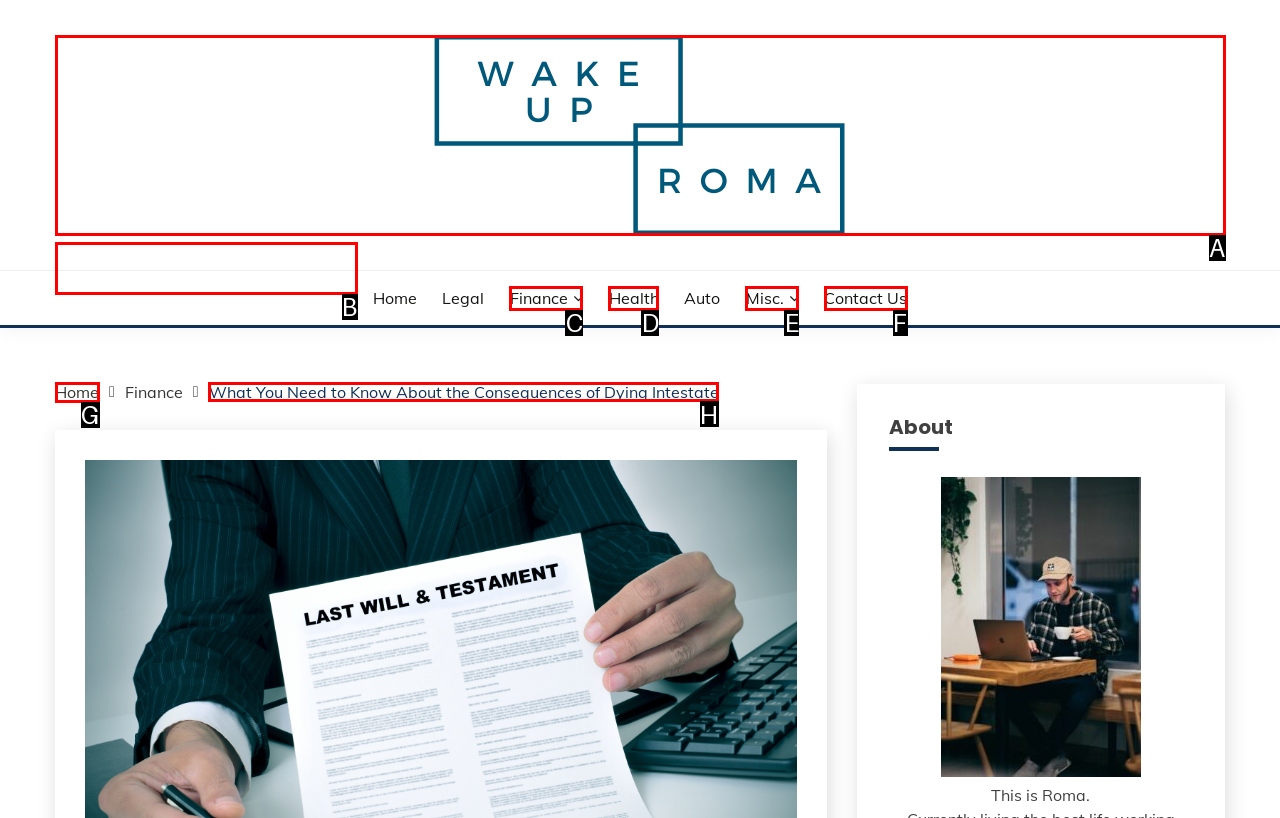Determine the HTML element to click for the instruction: Click the Home link.
Answer with the letter corresponding to the correct choice from the provided options.

None